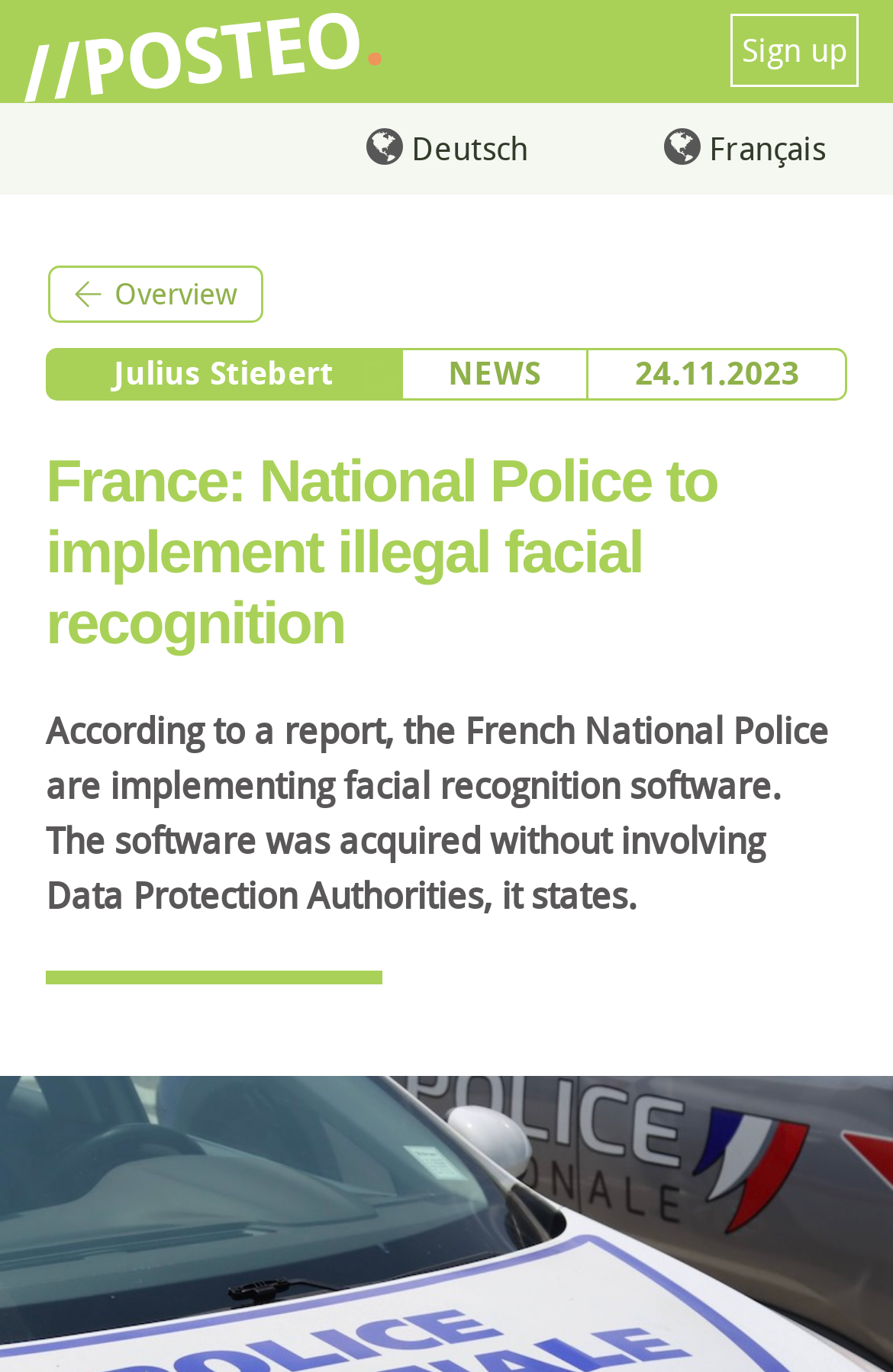Identify the bounding box coordinates for the UI element described as: "title="back to homepage"".

[0.026, 0.05, 0.436, 0.082]